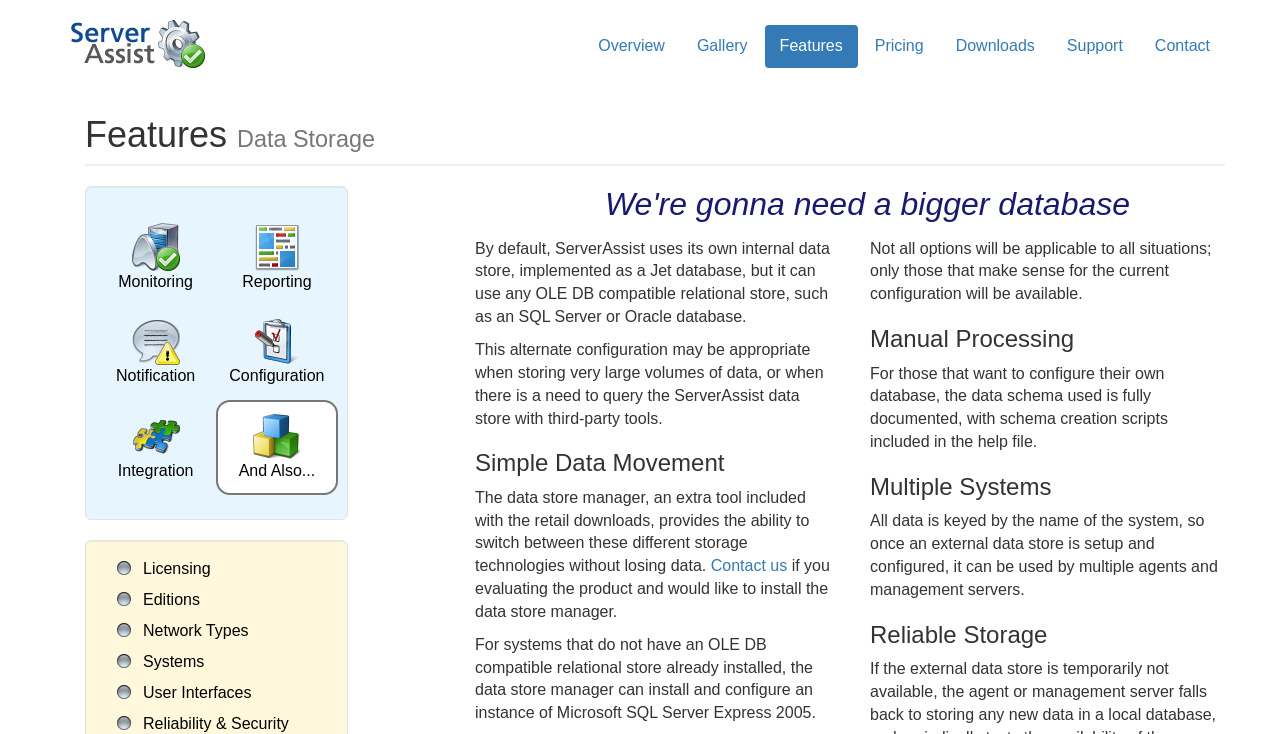Please extract the primary headline from the webpage.

Features Data Storage